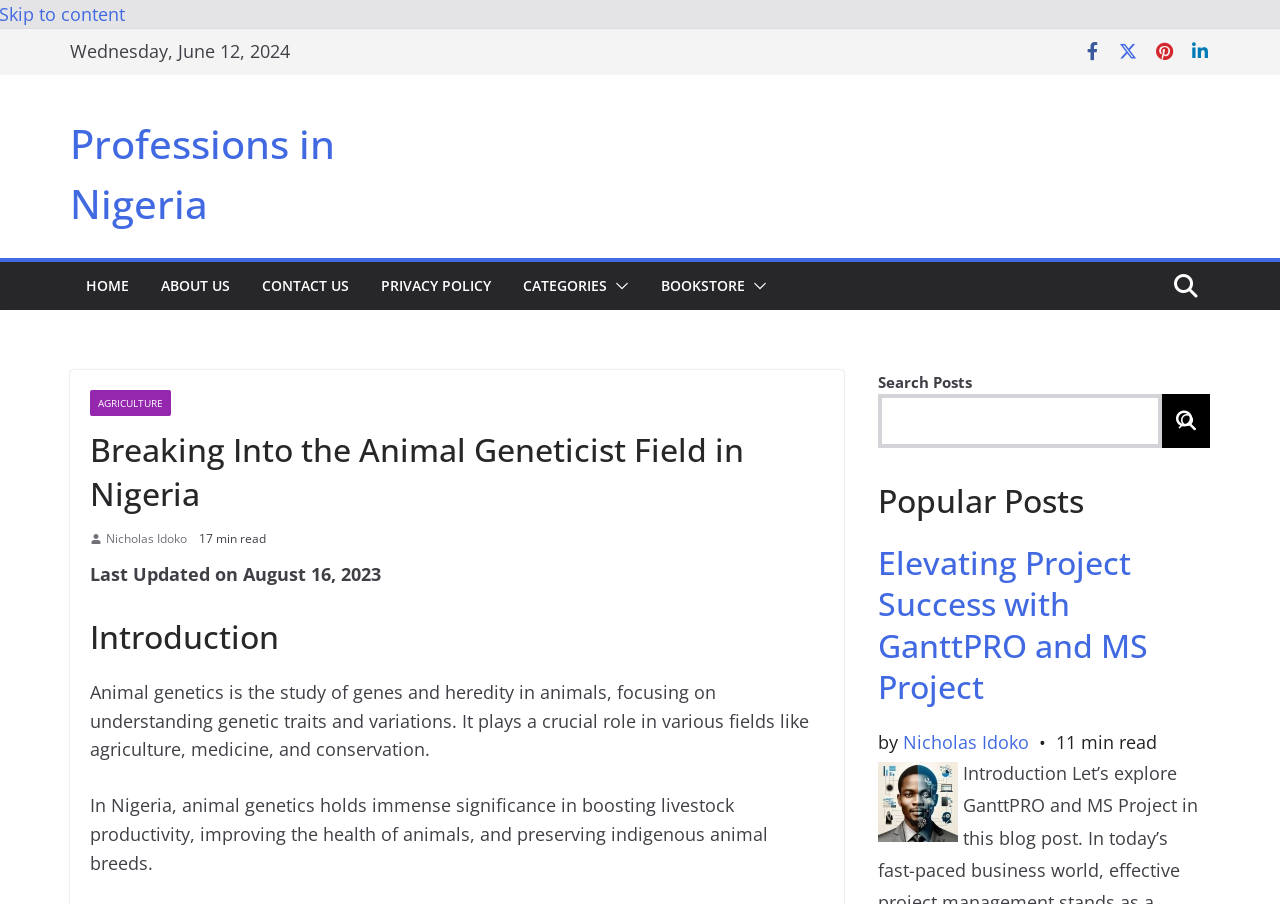What is the date displayed at the top of the webpage?
Look at the image and respond with a one-word or short-phrase answer.

Wednesday, June 12, 2024